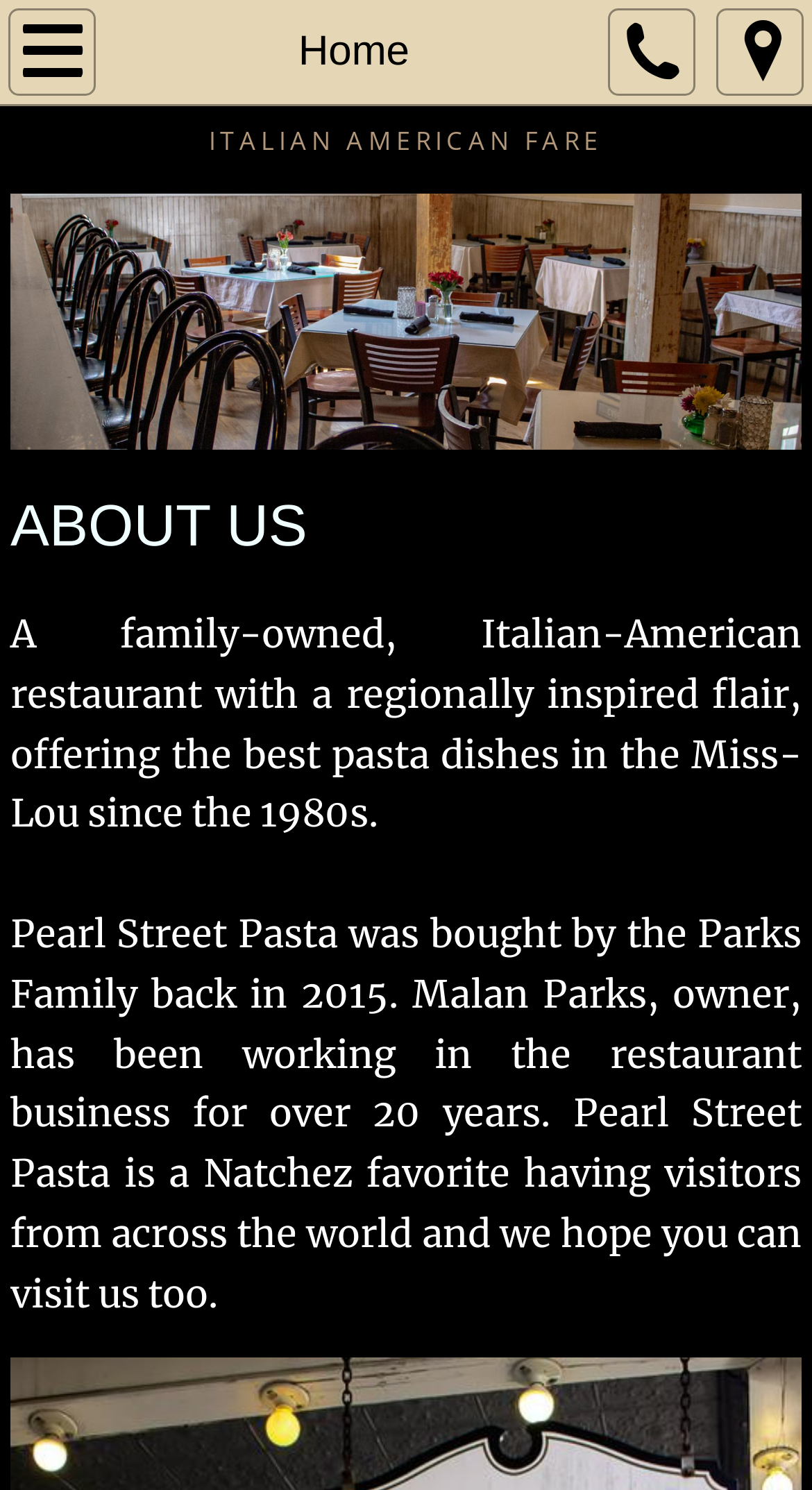Bounding box coordinates are to be given in the format (top-left x, top-left y, bottom-right x, bottom-right y). All values must be floating point numbers between 0 and 1. Provide the bounding box coordinate for the UI element described as: parent_node: Home title="Show Menu"

[0.0, 0.0, 0.123, 0.07]